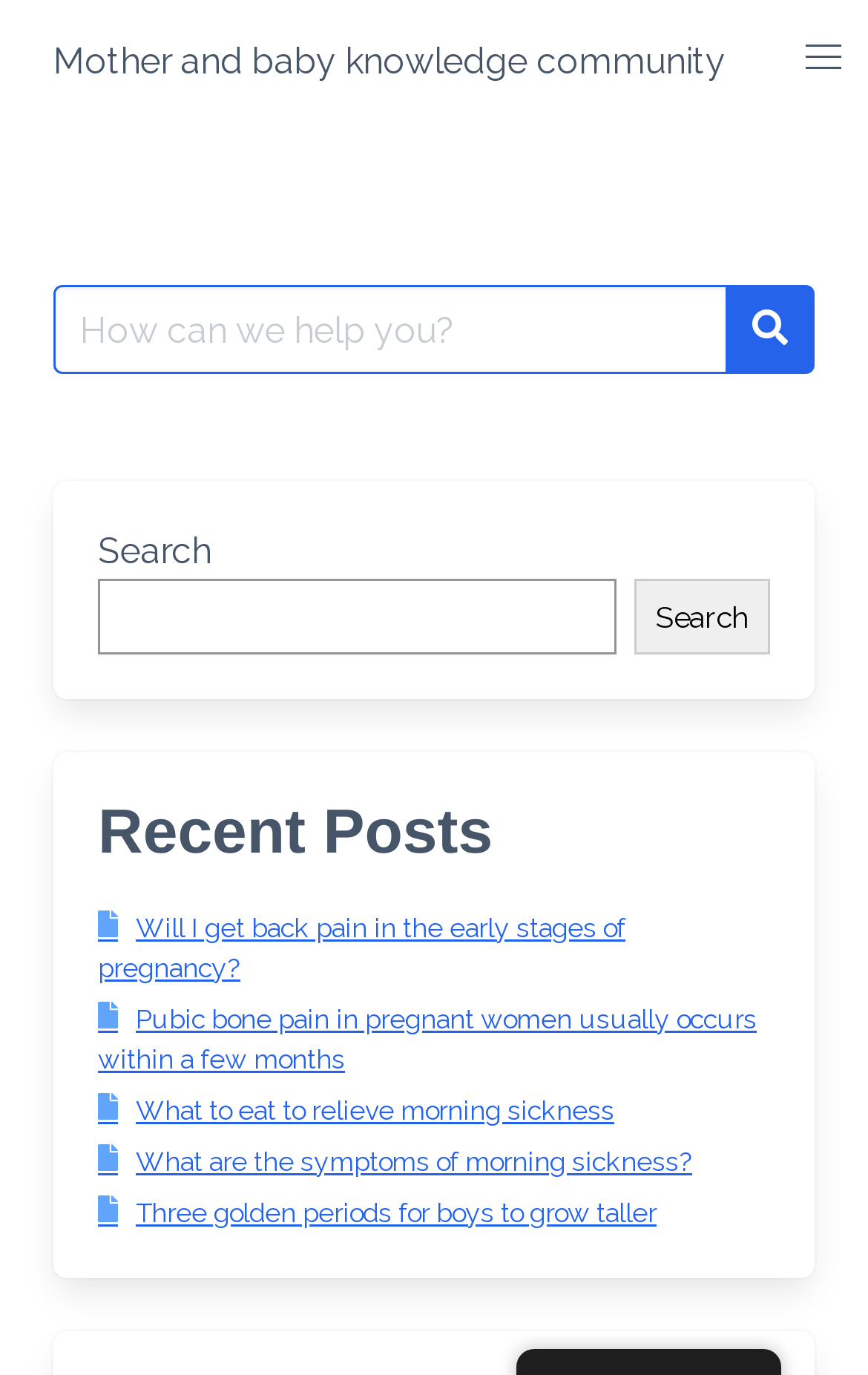Is the website searchable?
Utilize the information in the image to give a detailed answer to the question.

The presence of a search box and a search button on the webpage indicates that the website is searchable. Users can input keywords to find relevant content within the website, making it easier to access specific information.